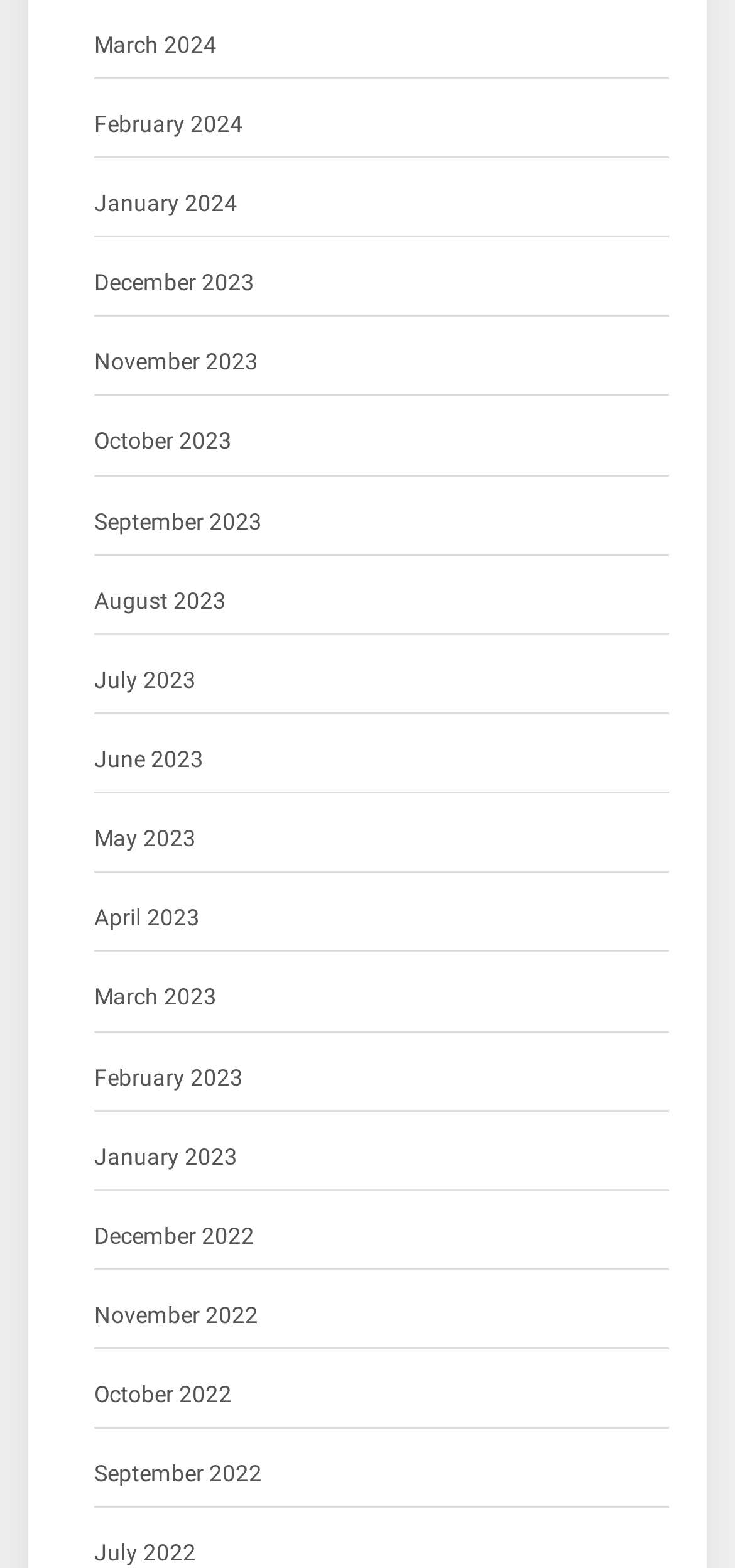Specify the bounding box coordinates of the region I need to click to perform the following instruction: "view March 2024". The coordinates must be four float numbers in the range of 0 to 1, i.e., [left, top, right, bottom].

[0.128, 0.016, 0.295, 0.042]